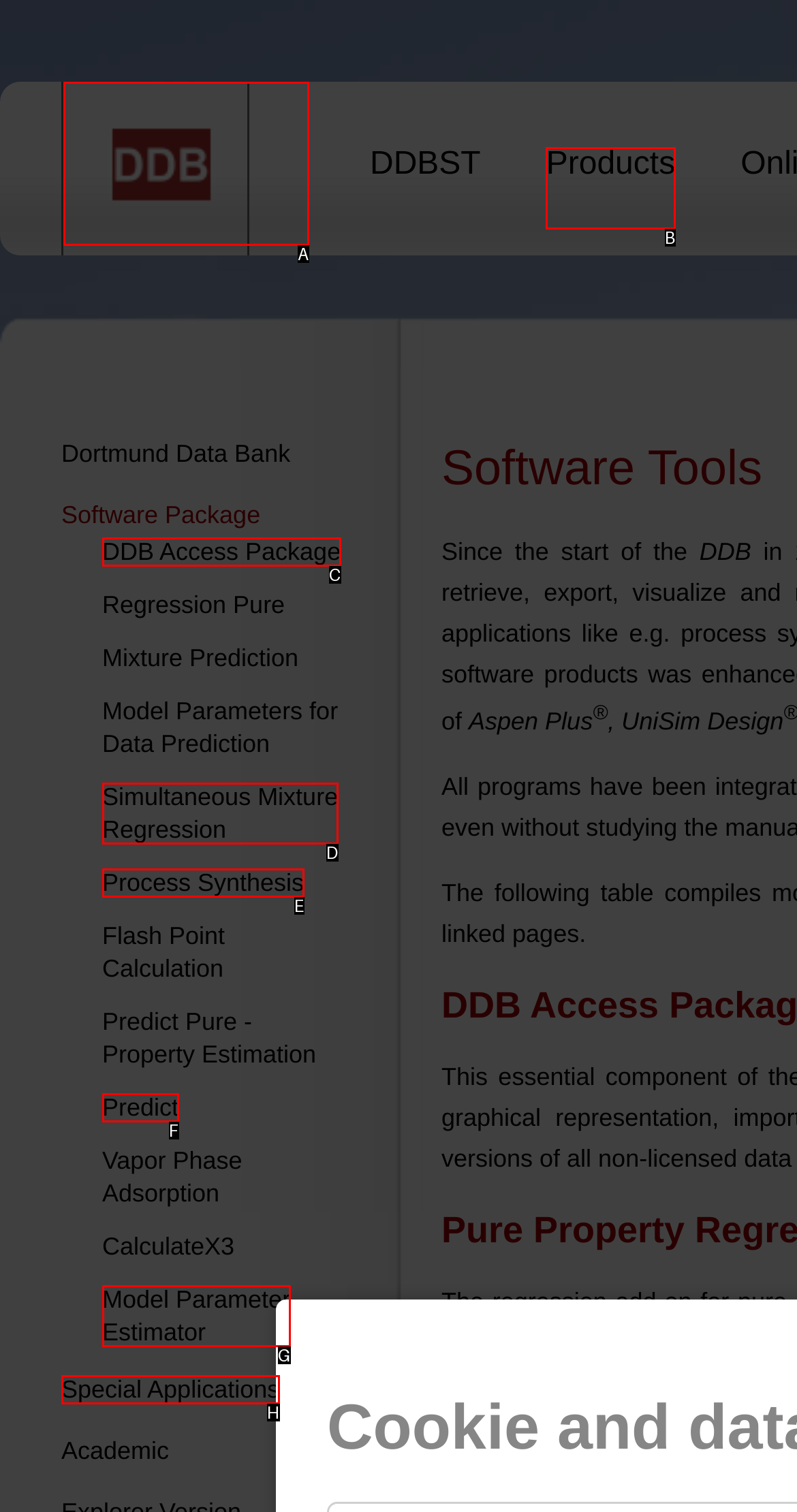Refer to the element description: Post not marked as liked and identify the matching HTML element. State your answer with the appropriate letter.

None